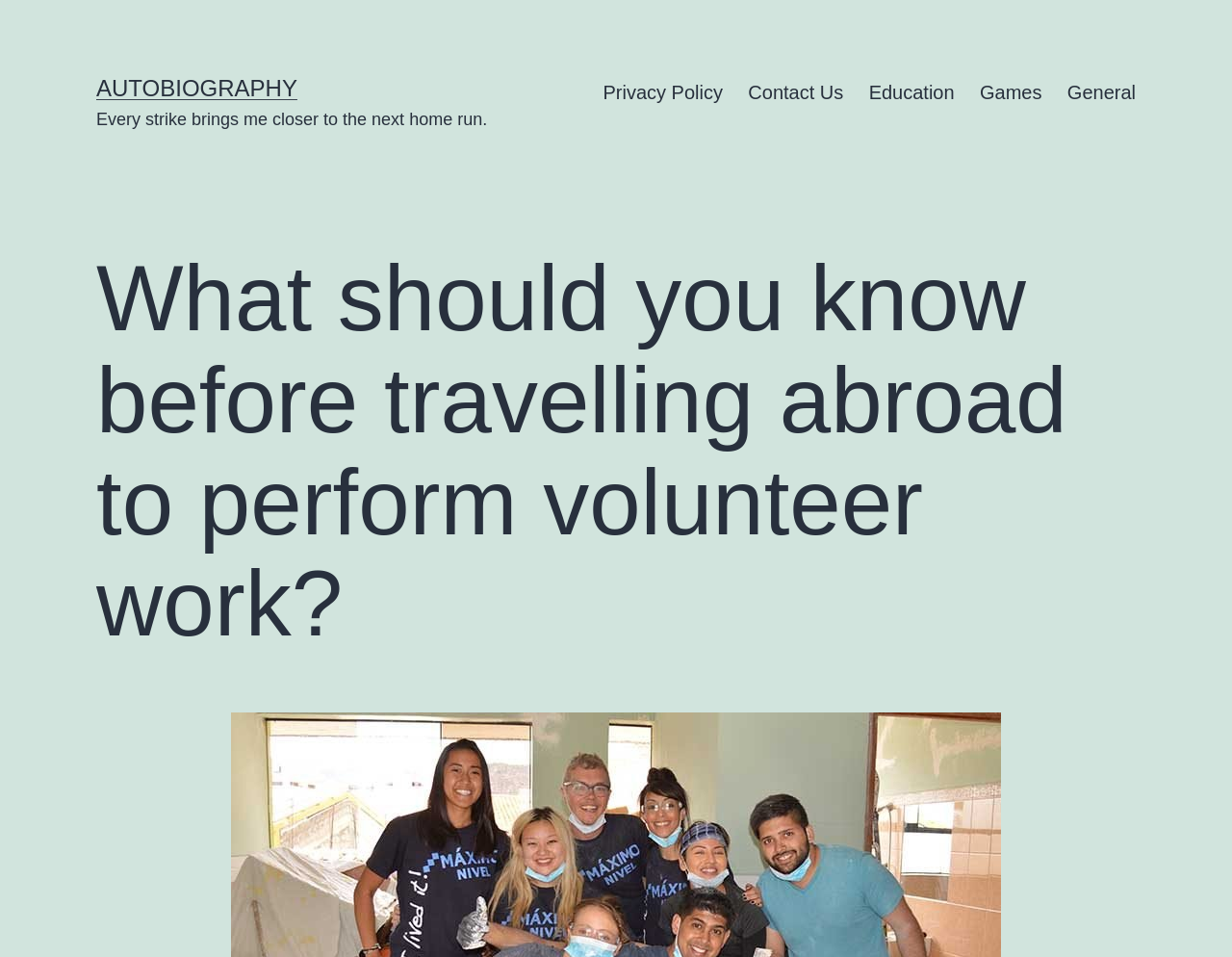How many menu items are in the primary menu?
Using the details from the image, give an elaborate explanation to answer the question.

I counted the number of link elements under the navigation element 'Primary menu' and found 5 menu items: 'Privacy Policy', 'Contact Us', 'Education', 'Games', and 'General'.